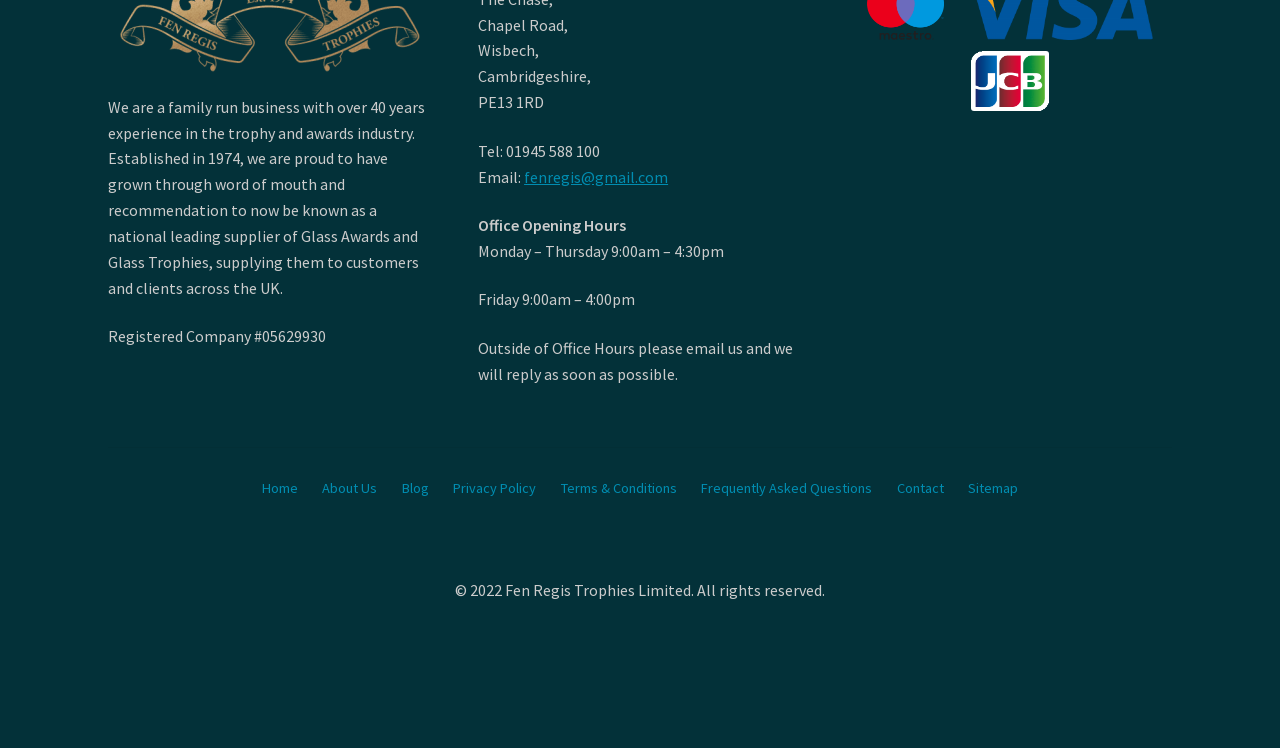Provide the bounding box coordinates of the area you need to click to execute the following instruction: "Click the 'About Us' link".

[0.246, 0.635, 0.3, 0.669]